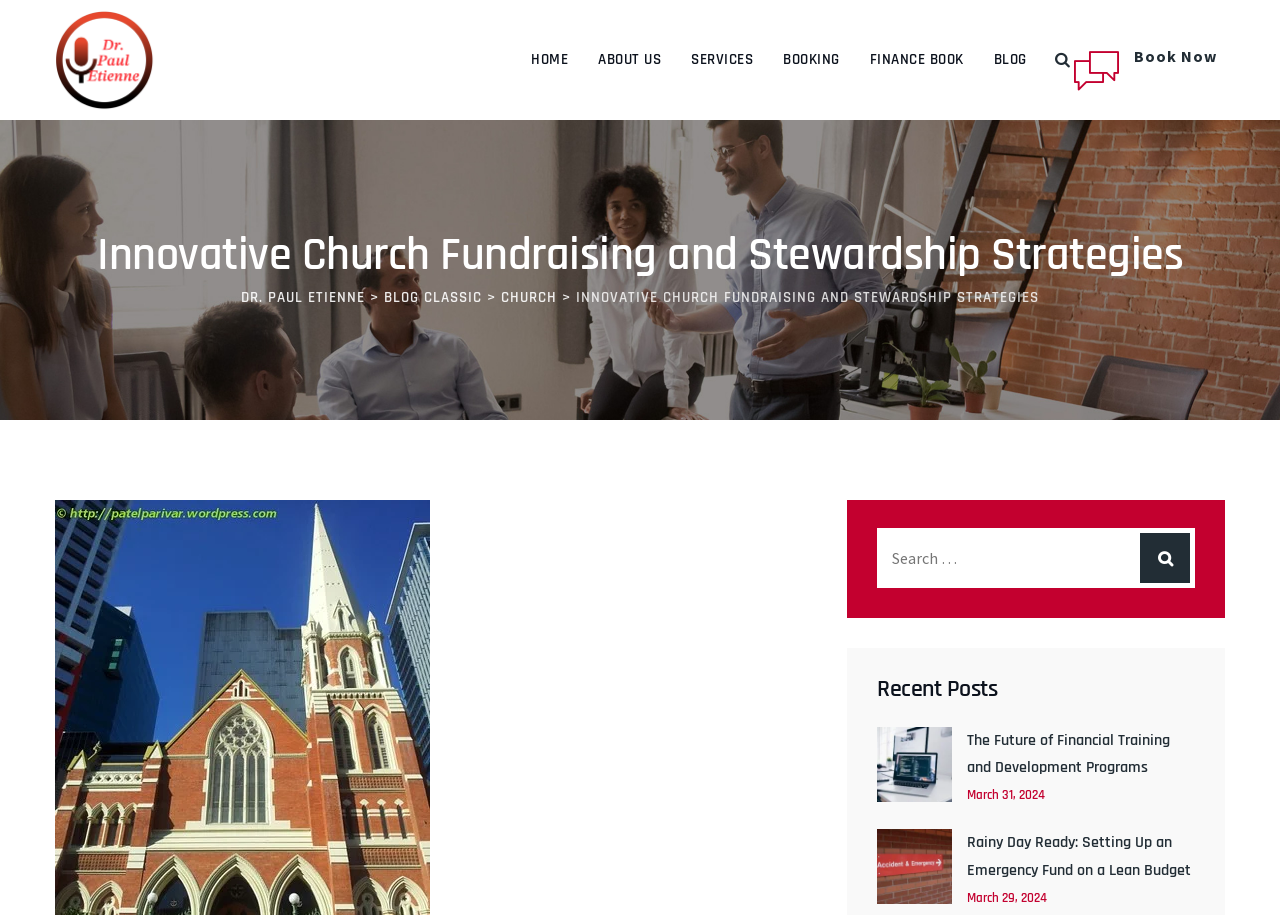What is the text of the link below the main heading? Examine the screenshot and reply using just one word or a brief phrase.

DR. PAUL ETIENNE